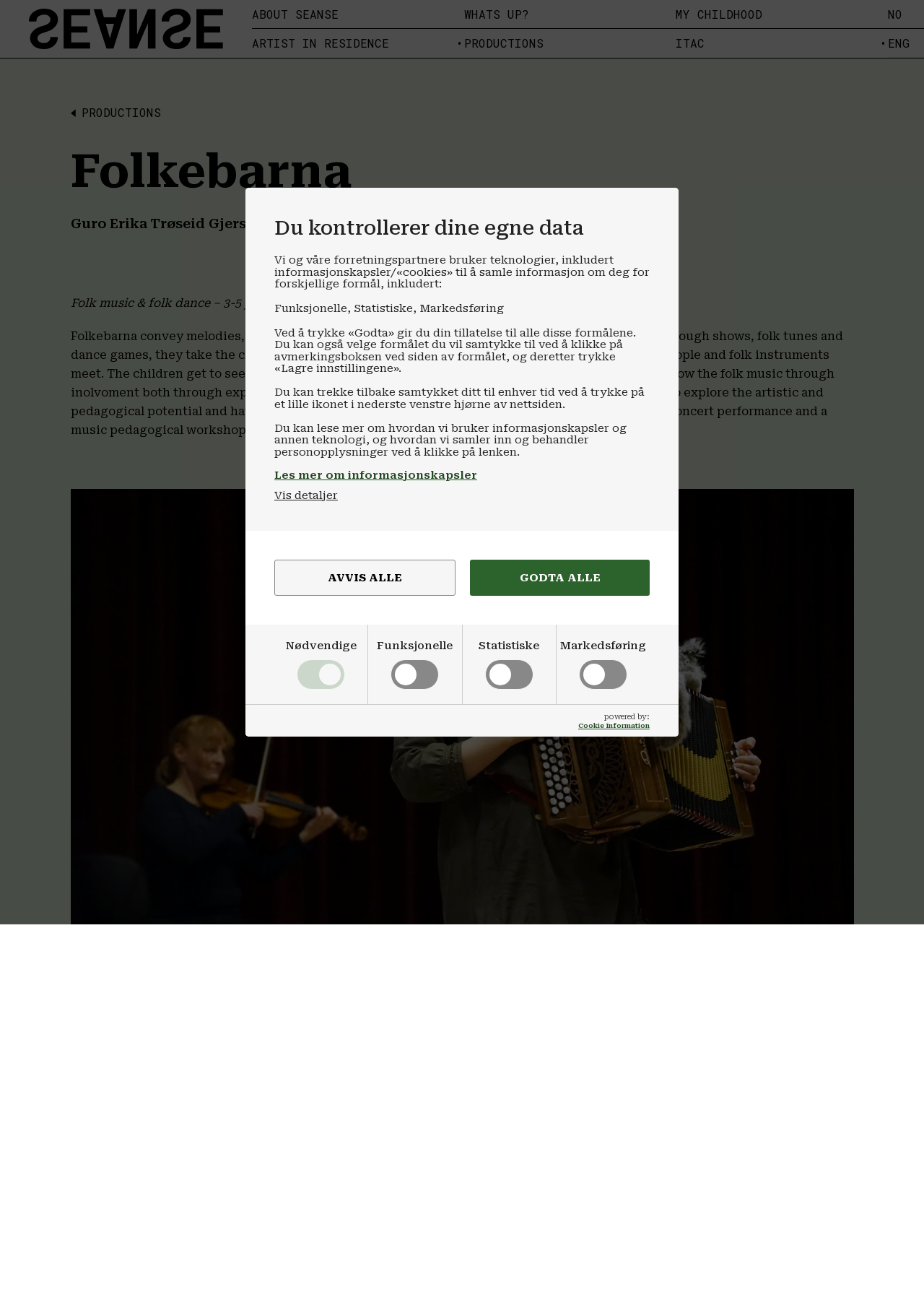Determine the bounding box coordinates of the clickable region to carry out the instruction: "Click the 'Godta alle' button".

[0.509, 0.432, 0.703, 0.459]